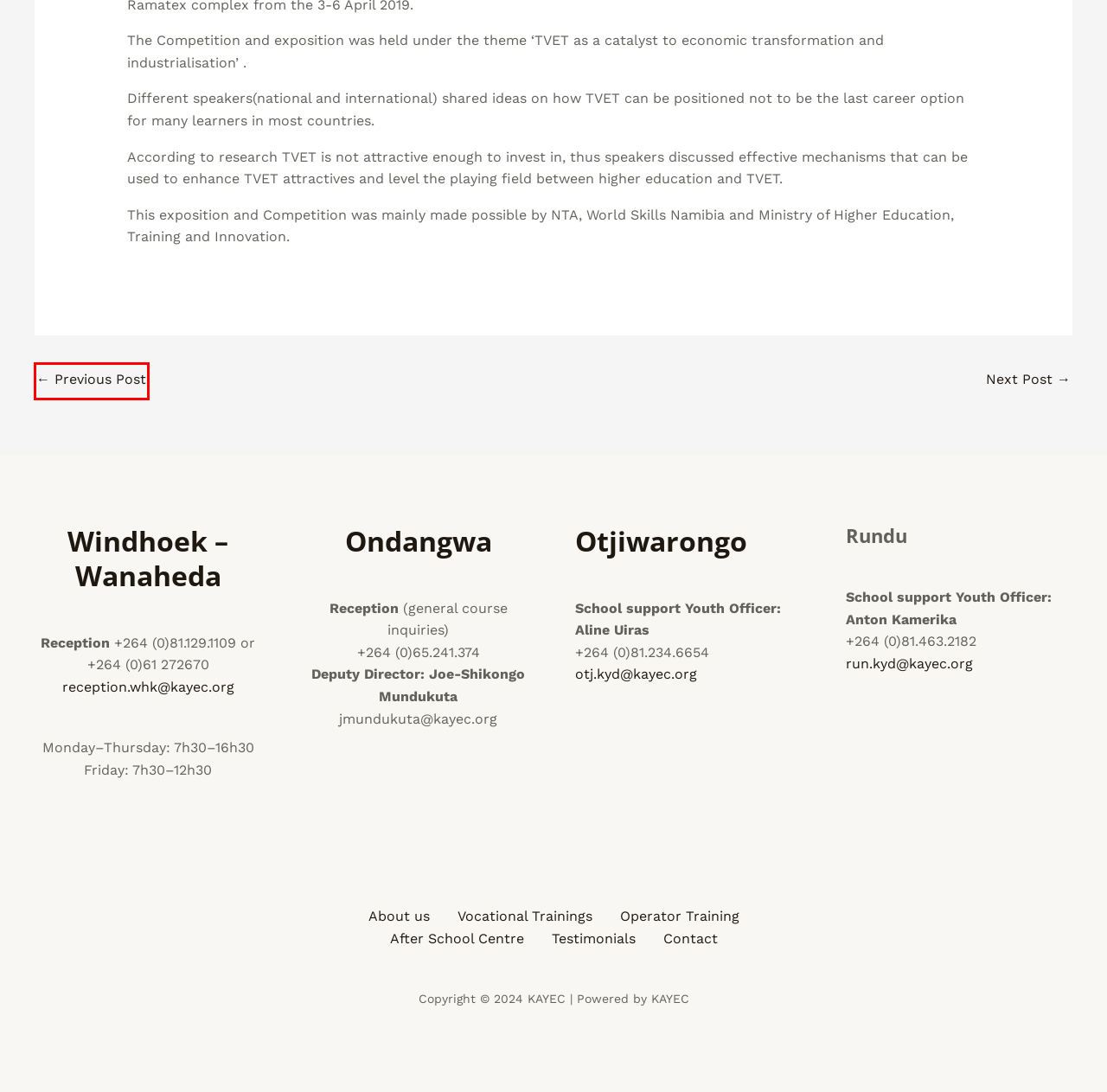Review the screenshot of a webpage containing a red bounding box around an element. Select the description that best matches the new webpage after clicking the highlighted element. The options are:
A. NORED Donates Electrical equipment to KAYEC – KAYEC
B. After School Centre – KAYEC
C. Blog – KAYEC
D. Kayec Courses re-accredited by NQA – KAYEC
E. Our courses – KAYEC
F. Featured – KAYEC
G. Contact – KAYEC
H. Testimonials – KAYEC

D